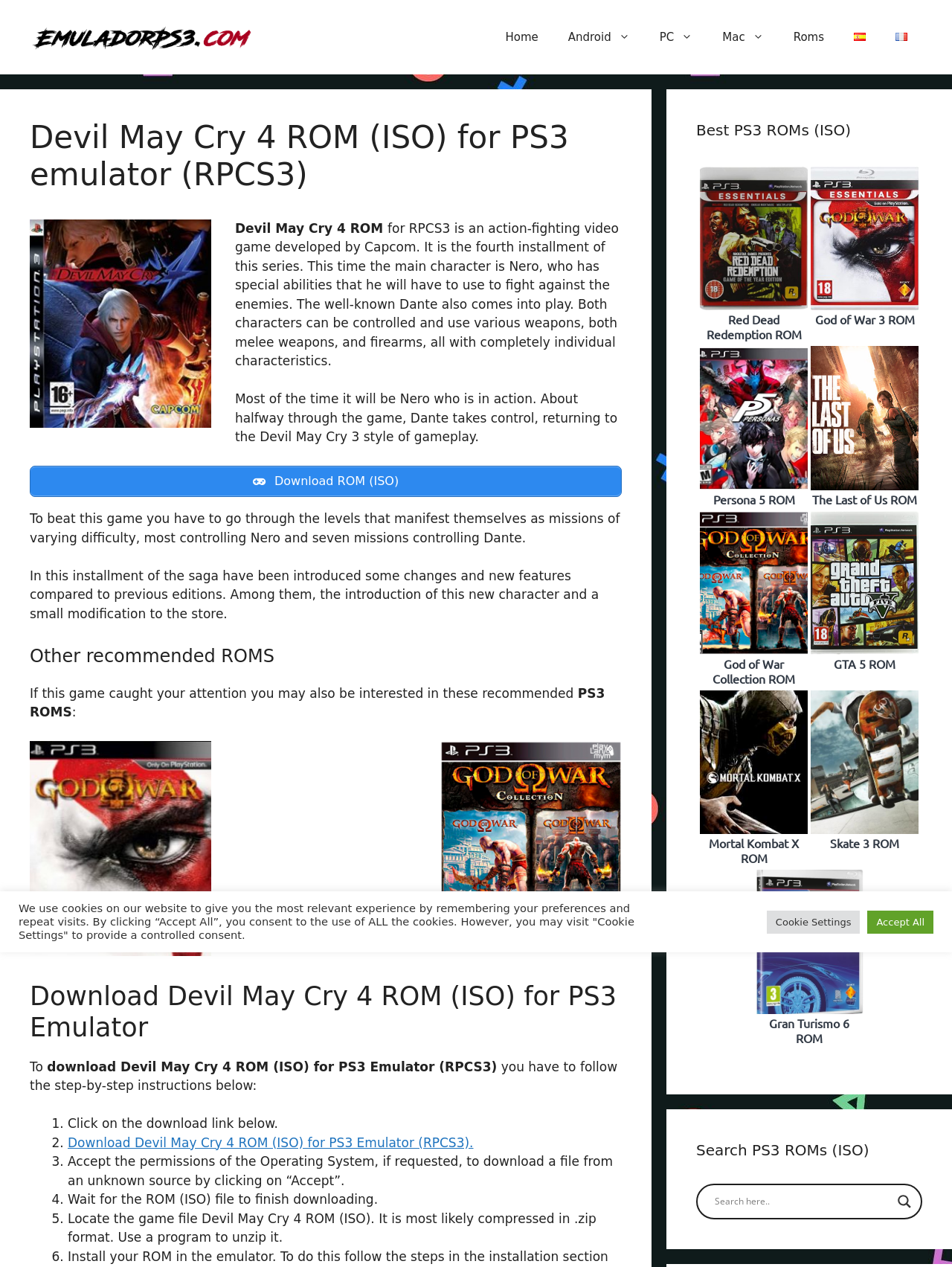For the element described, predict the bounding box coordinates as (top-left x, top-left y, bottom-right x, bottom-right y). All values should be between 0 and 1. Element description: U

None